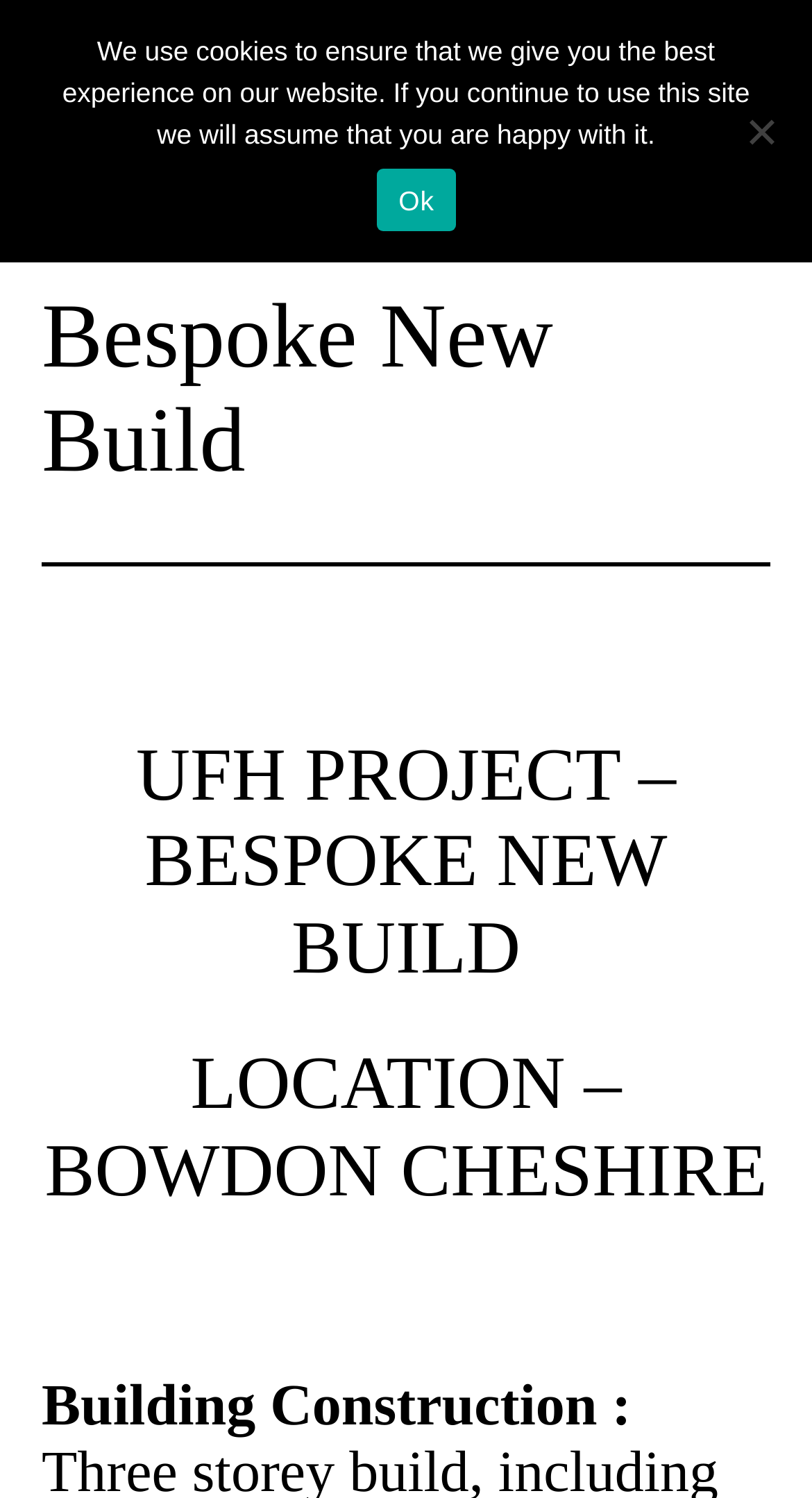Please answer the following question using a single word or phrase: 
What is the purpose of the button with the text 'Open menu'?

To open a menu